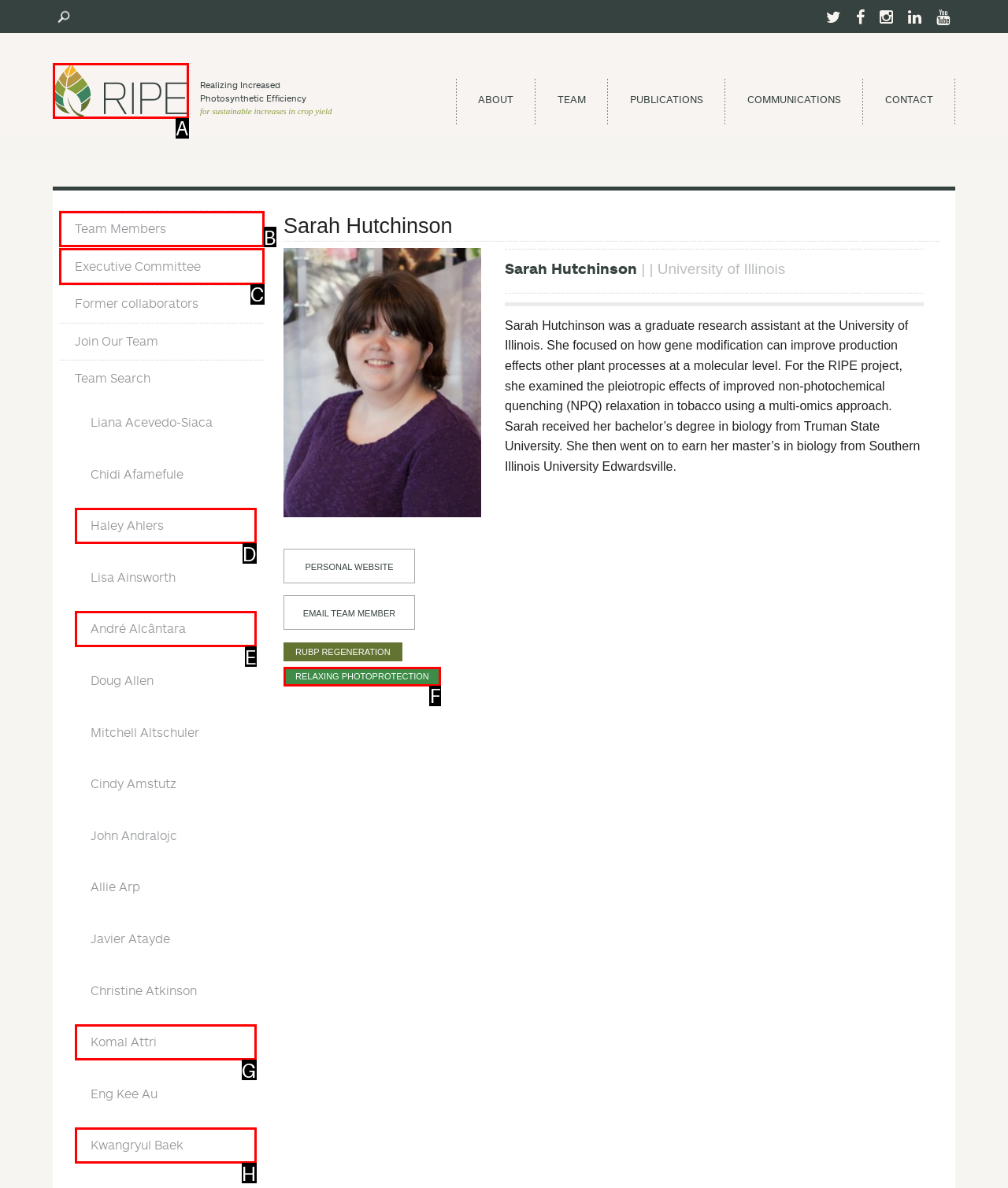Match the element description to one of the options: Ripe
Respond with the corresponding option's letter.

A